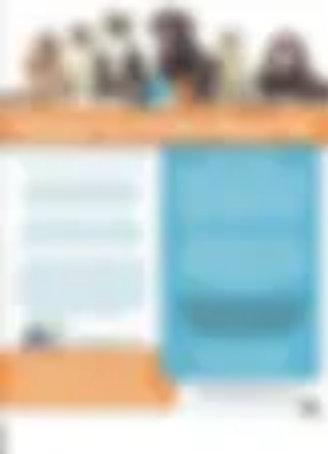Answer the question in one word or a short phrase:
What is the color of the background in the informative section?

Light blue